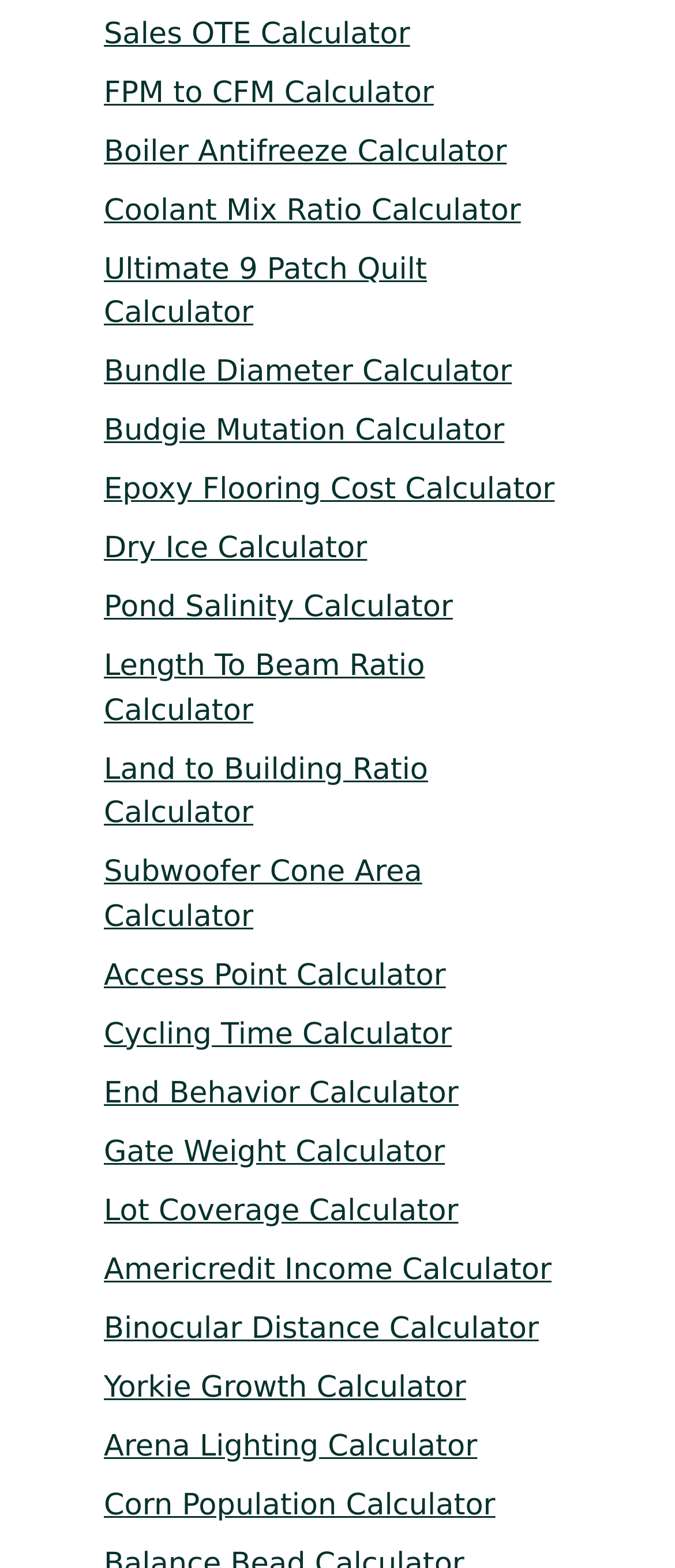Please locate the bounding box coordinates of the element's region that needs to be clicked to follow the instruction: "Access ultimate 9 patch quilt calculator". The bounding box coordinates should be provided as four float numbers between 0 and 1, i.e., [left, top, right, bottom].

[0.154, 0.161, 0.632, 0.211]